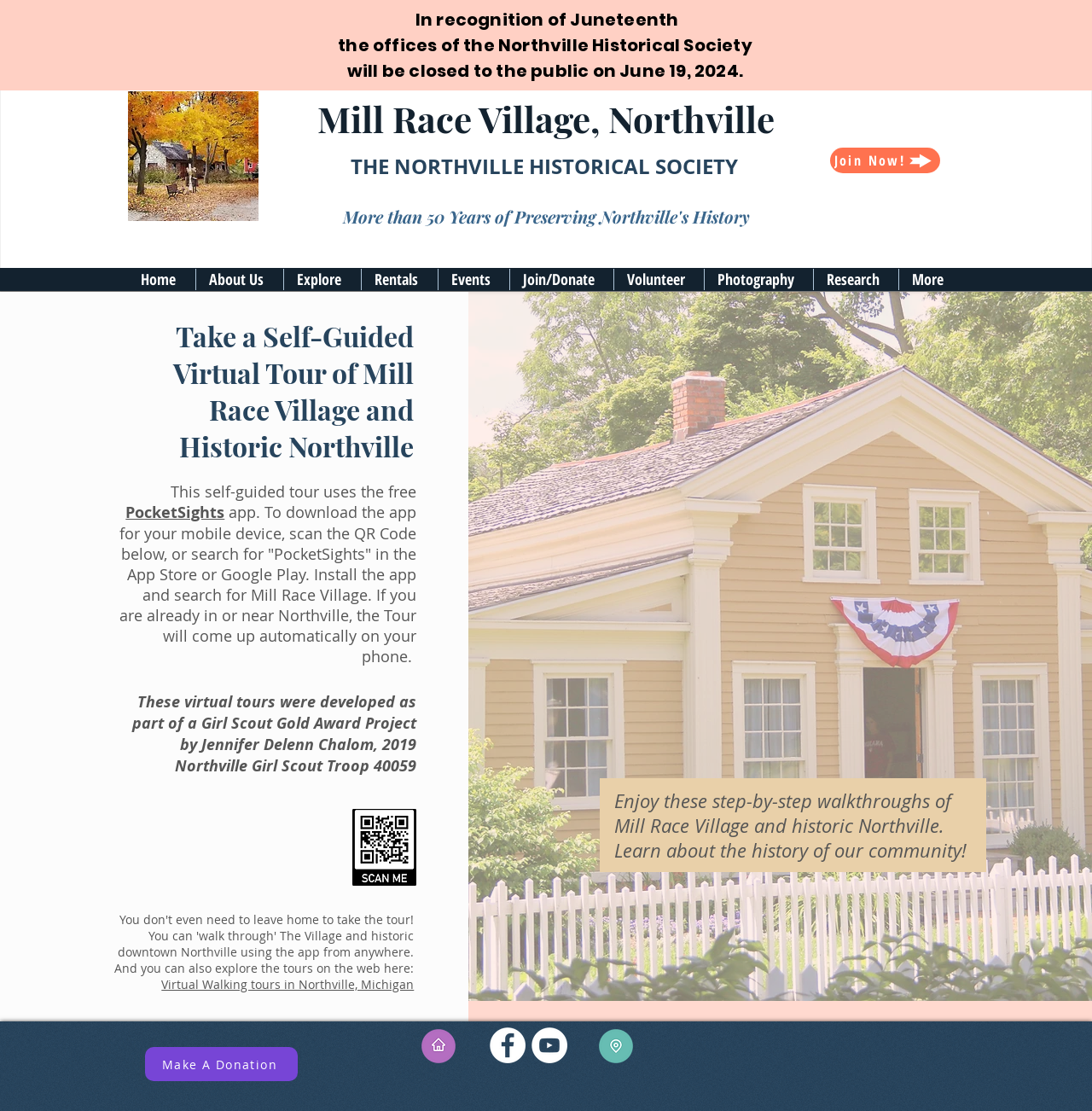Can you identify the bounding box coordinates of the clickable region needed to carry out this instruction: 'Click the 'Make A Donation' link'? The coordinates should be four float numbers within the range of 0 to 1, stated as [left, top, right, bottom].

[0.133, 0.942, 0.273, 0.973]